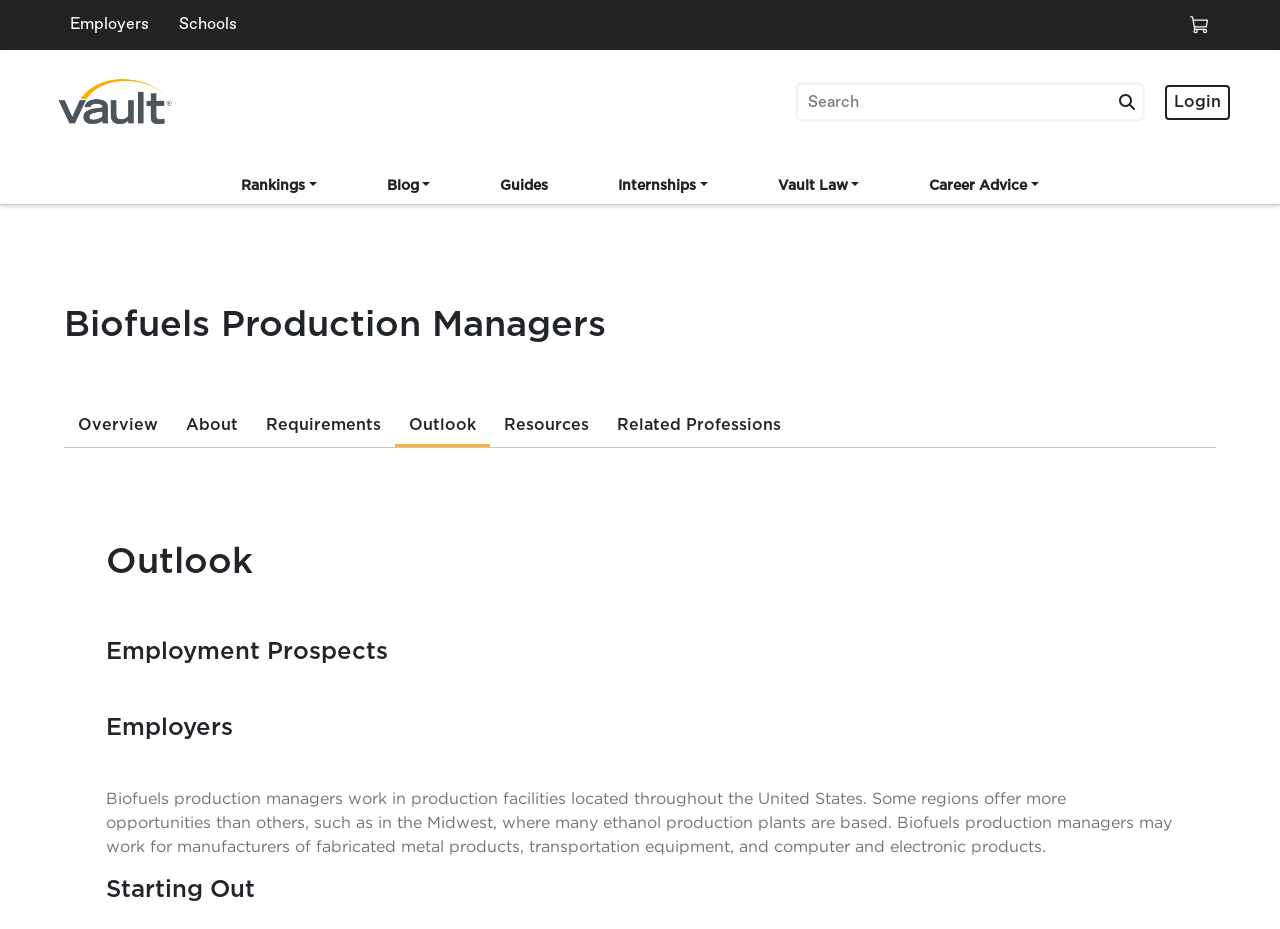Find the bounding box coordinates of the area that needs to be clicked in order to achieve the following instruction: "Click on the Employers link". The coordinates should be specified as four float numbers between 0 and 1, i.e., [left, top, right, bottom].

[0.055, 0.011, 0.116, 0.043]